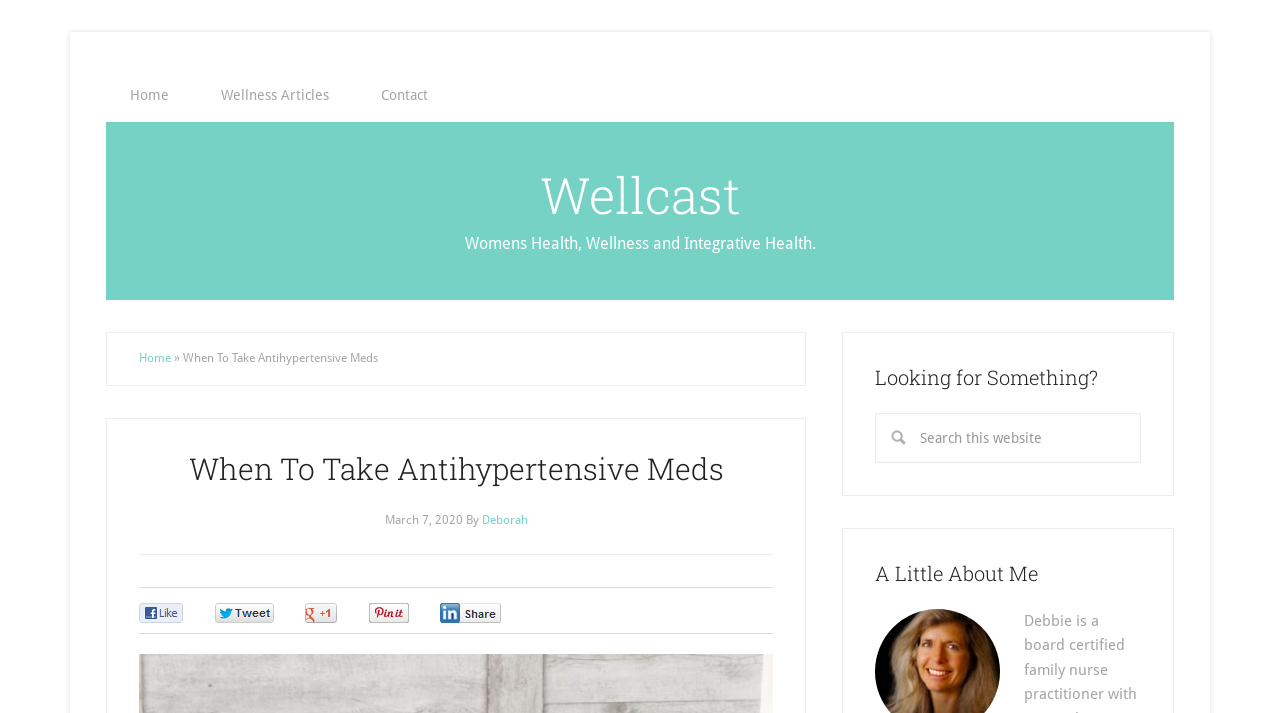How many links are there in the navigation menu?
Answer the question with as much detail as possible.

The navigation menu is located at the top of the webpage, with a bounding box of [0.083, 0.095, 0.917, 0.171]. It contains three link elements with the texts 'Home', 'Wellness Articles', and 'Contact', respectively.